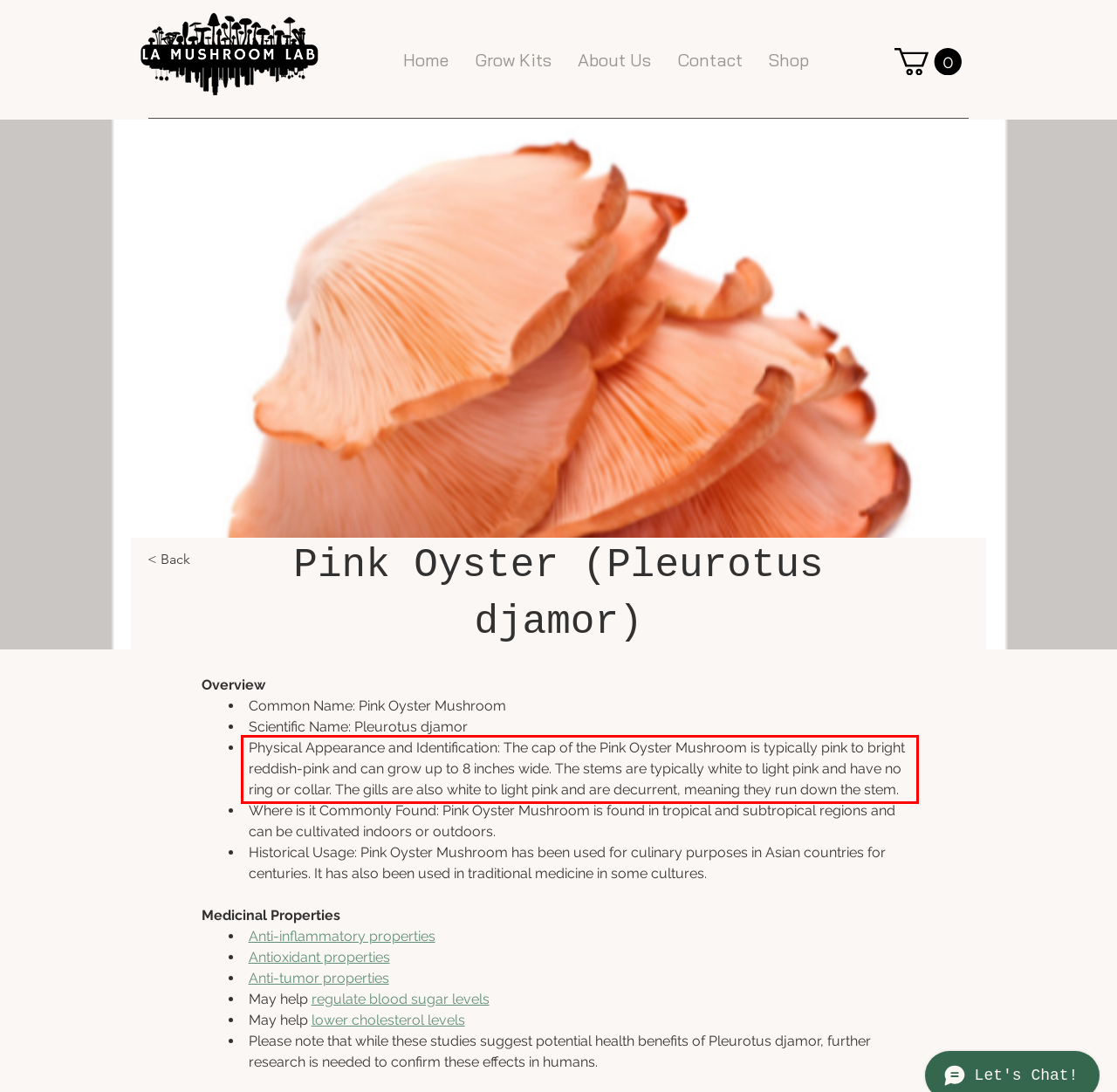Please recognize and transcribe the text located inside the red bounding box in the webpage image.

Physical Appearance and Identification: The cap of the Pink Oyster Mushroom is typically pink to bright reddish-pink and can grow up to 8 inches wide. The stems are typically white to light pink and have no ring or collar. The gills are also white to light pink and are decurrent, meaning they run down the stem.